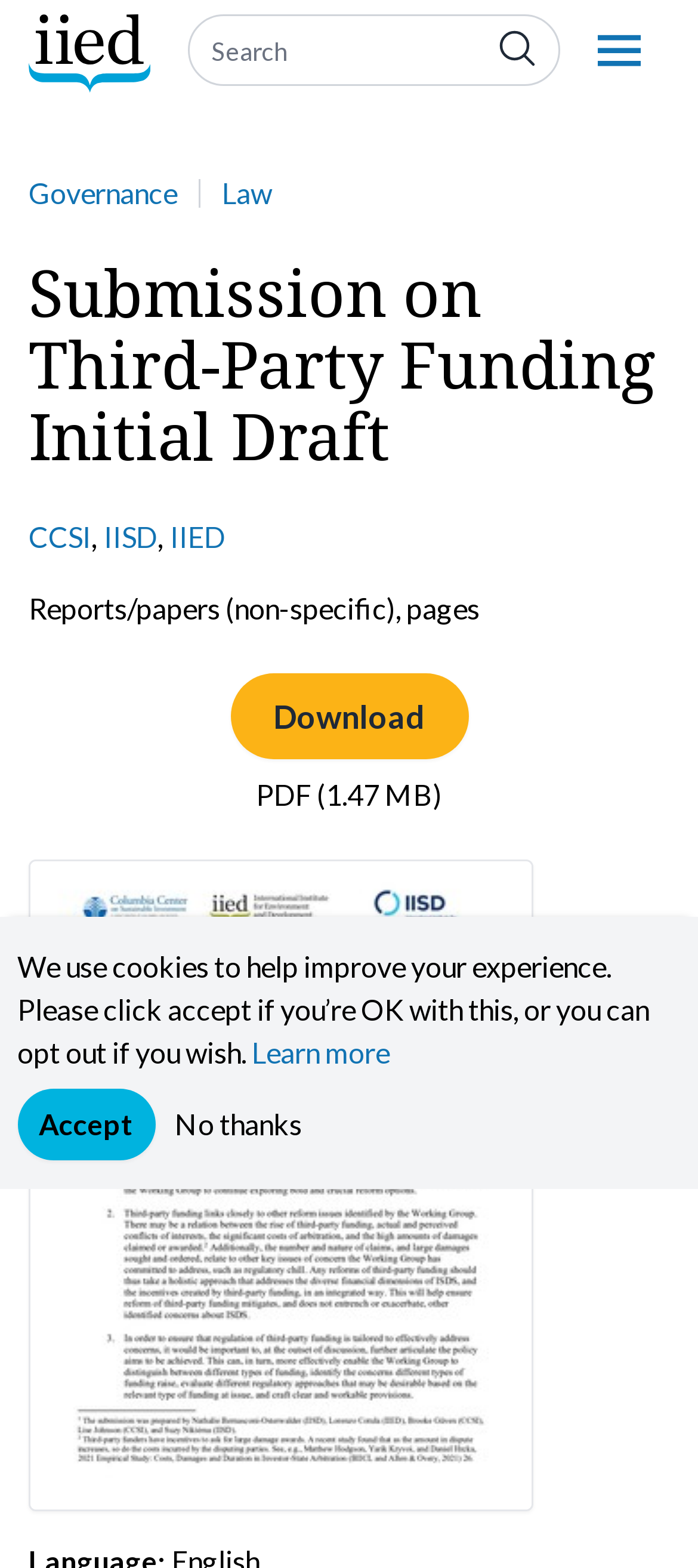What is the file format of the downloadable document?
Please answer the question with a single word or phrase, referencing the image.

PDF